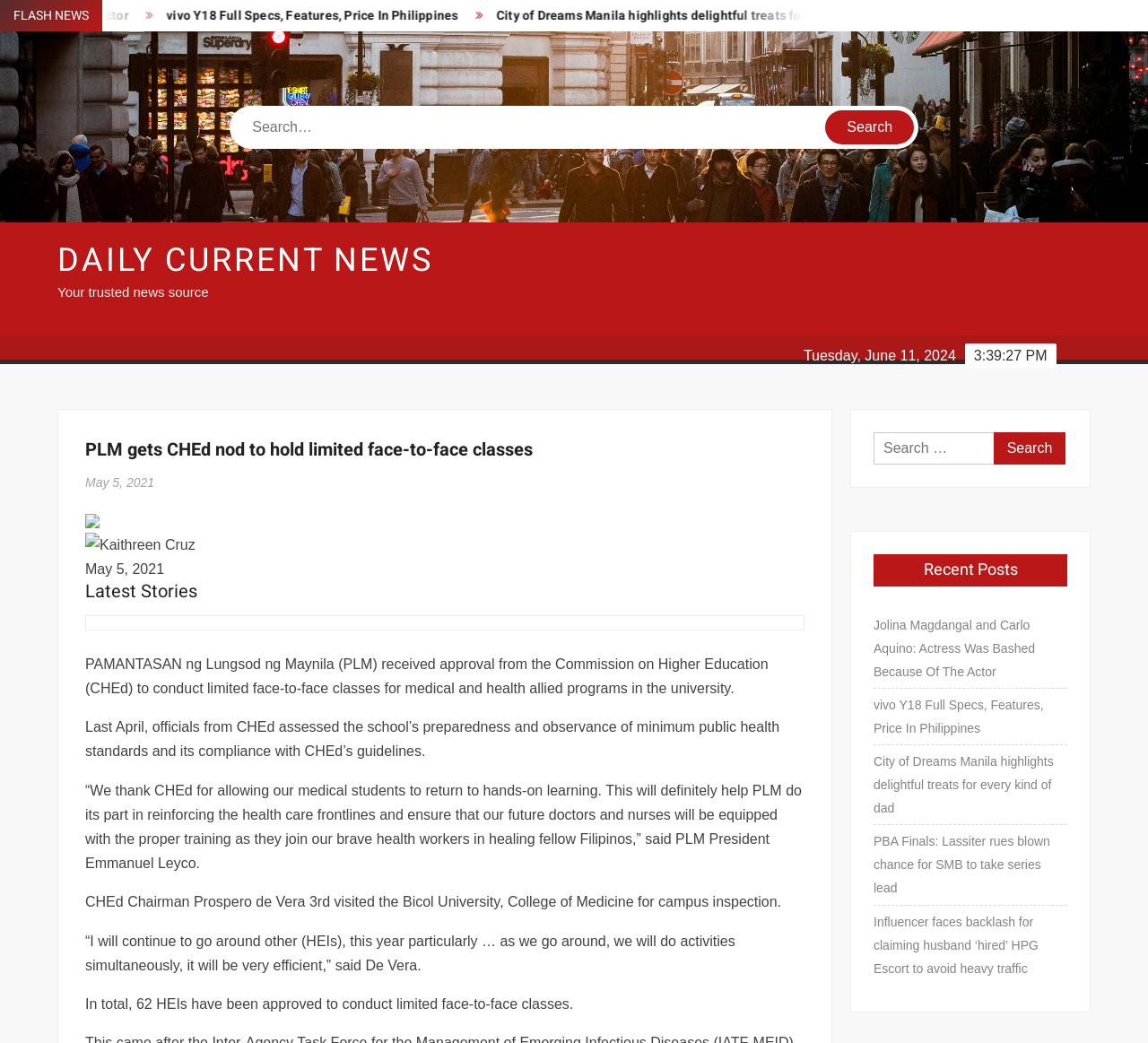Please find the bounding box coordinates (top-left x, top-left y, bottom-right x, bottom-right y) in the screenshot for the UI element described as follows: parent_node: Search name="s" placeholder="Search…"

[0.204, 0.105, 0.718, 0.138]